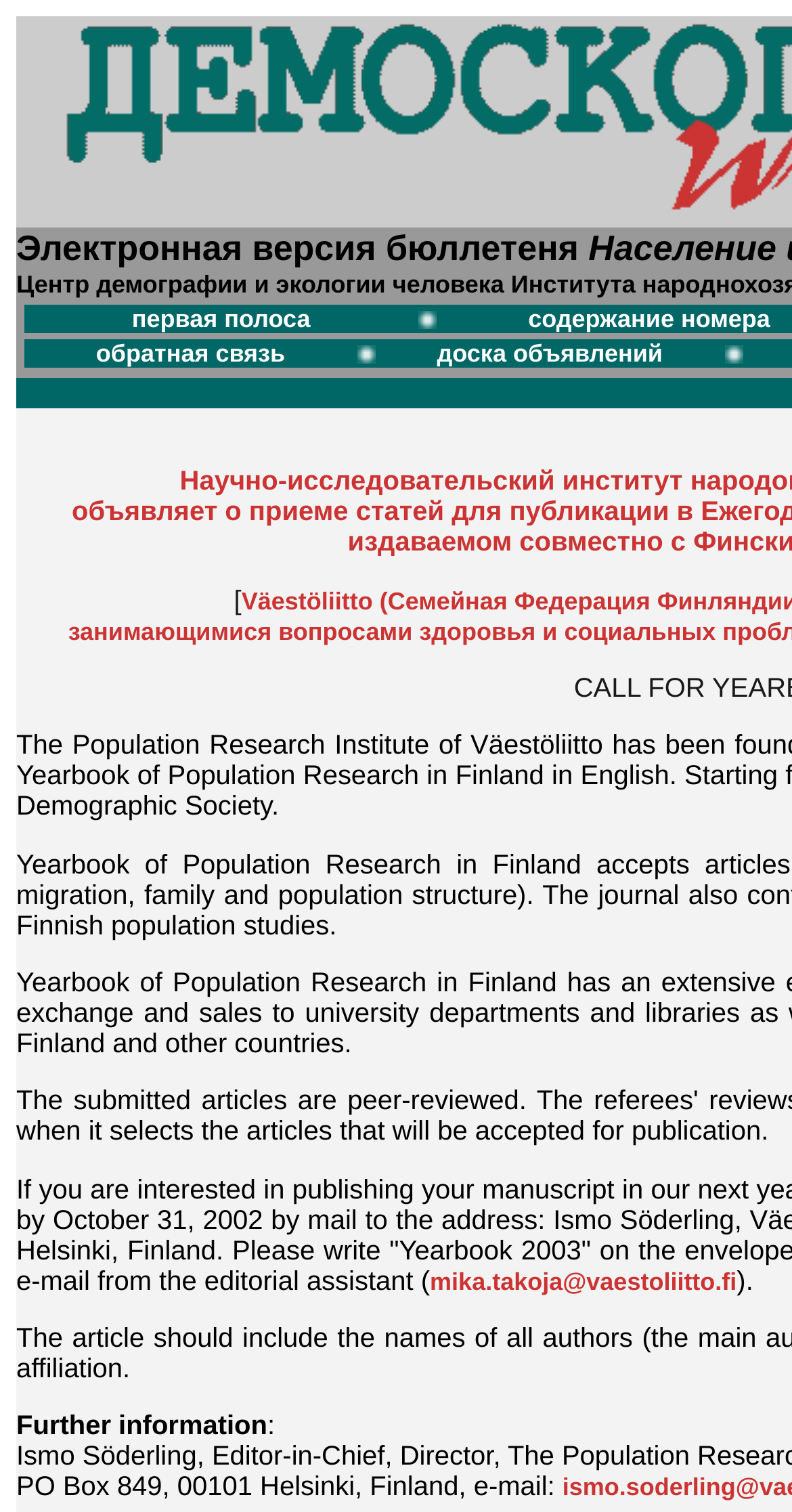Identify the bounding box for the described UI element. Provide the coordinates in (top-left x, top-left y, bottom-right x, bottom-right y) format with values ranging from 0 to 1: mika.takoja@vaestoliitto.fi

[0.543, 0.838, 0.93, 0.857]